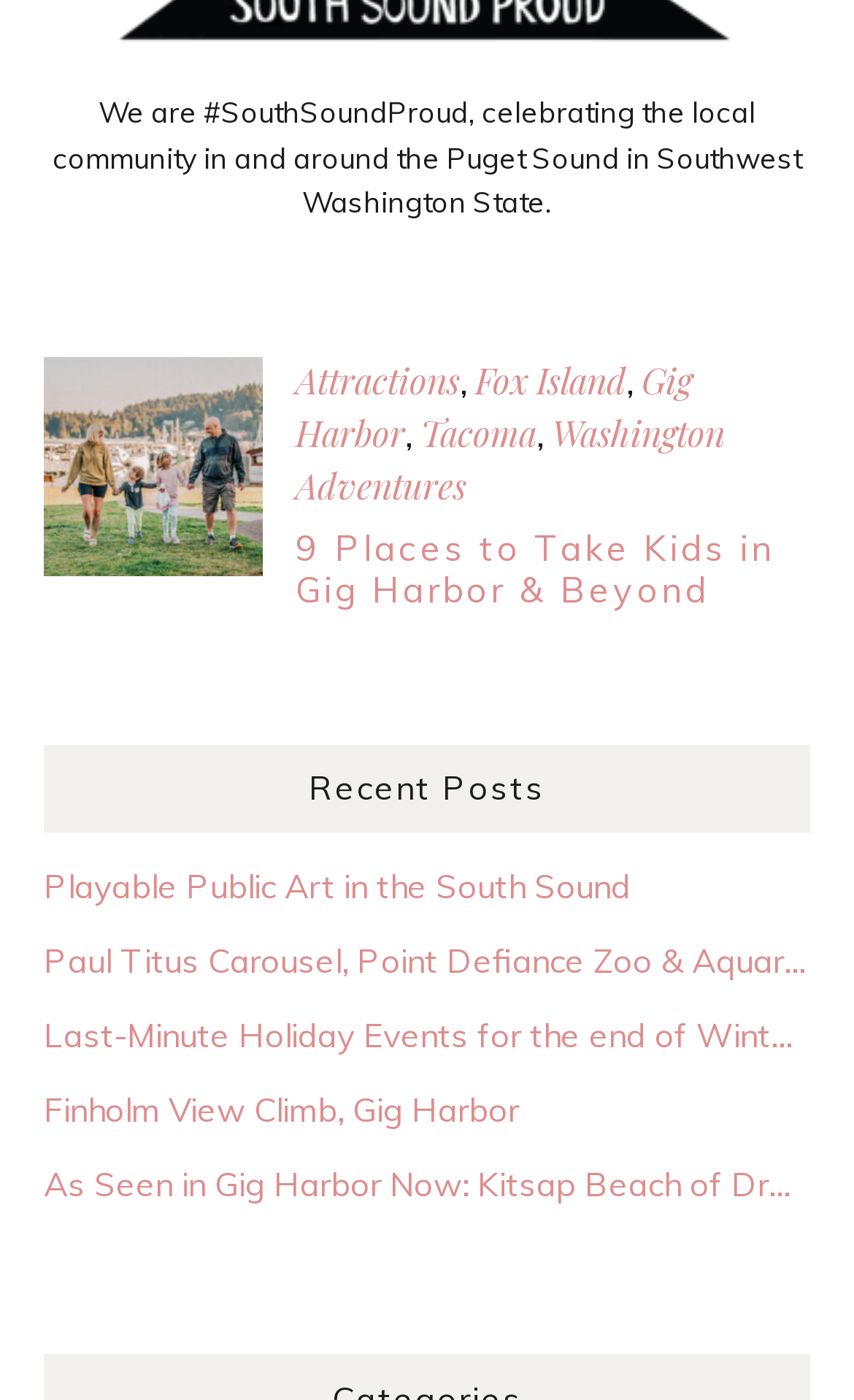Identify the coordinates of the bounding box for the element that must be clicked to accomplish the instruction: "Visit Playable Public Art in the South Sound".

[0.051, 0.615, 0.949, 0.653]